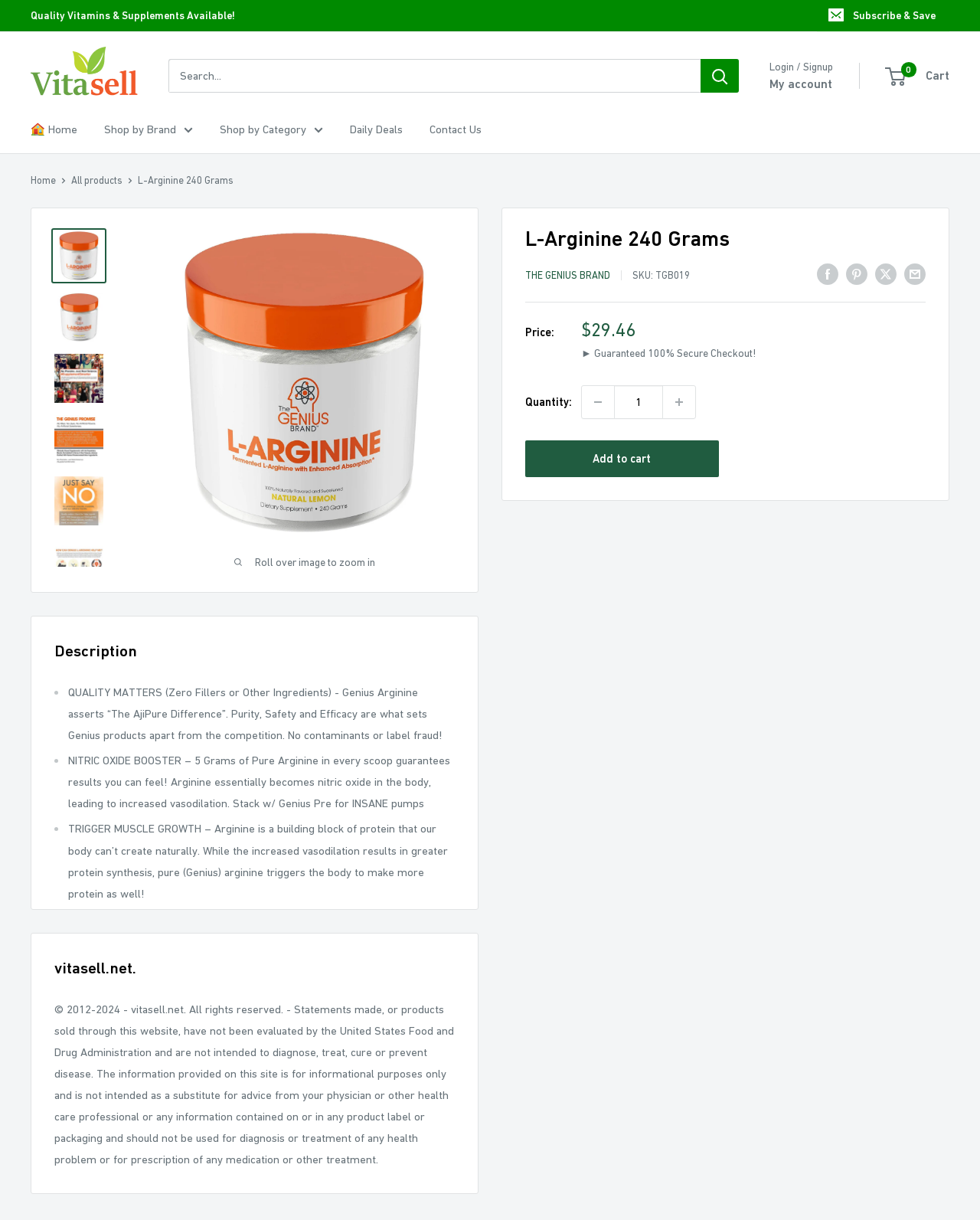Pinpoint the bounding box coordinates of the clickable element to carry out the following instruction: "Share on Facebook."

[0.834, 0.215, 0.855, 0.234]